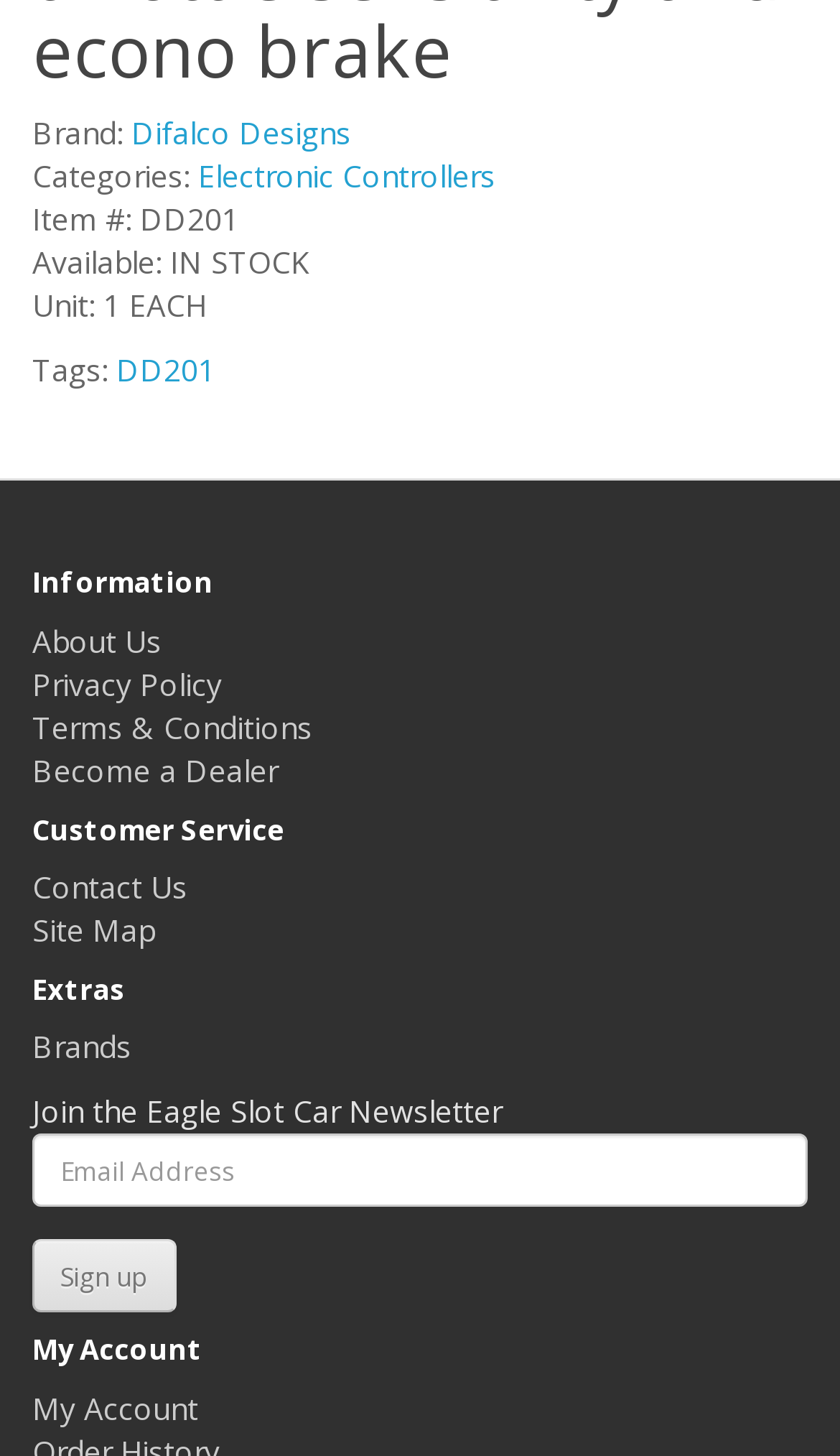What is the item number of the product?
Provide an in-depth and detailed explanation in response to the question.

The item number of the product can be found in the top section of the webpage, where it says 'Item #: DD201'.